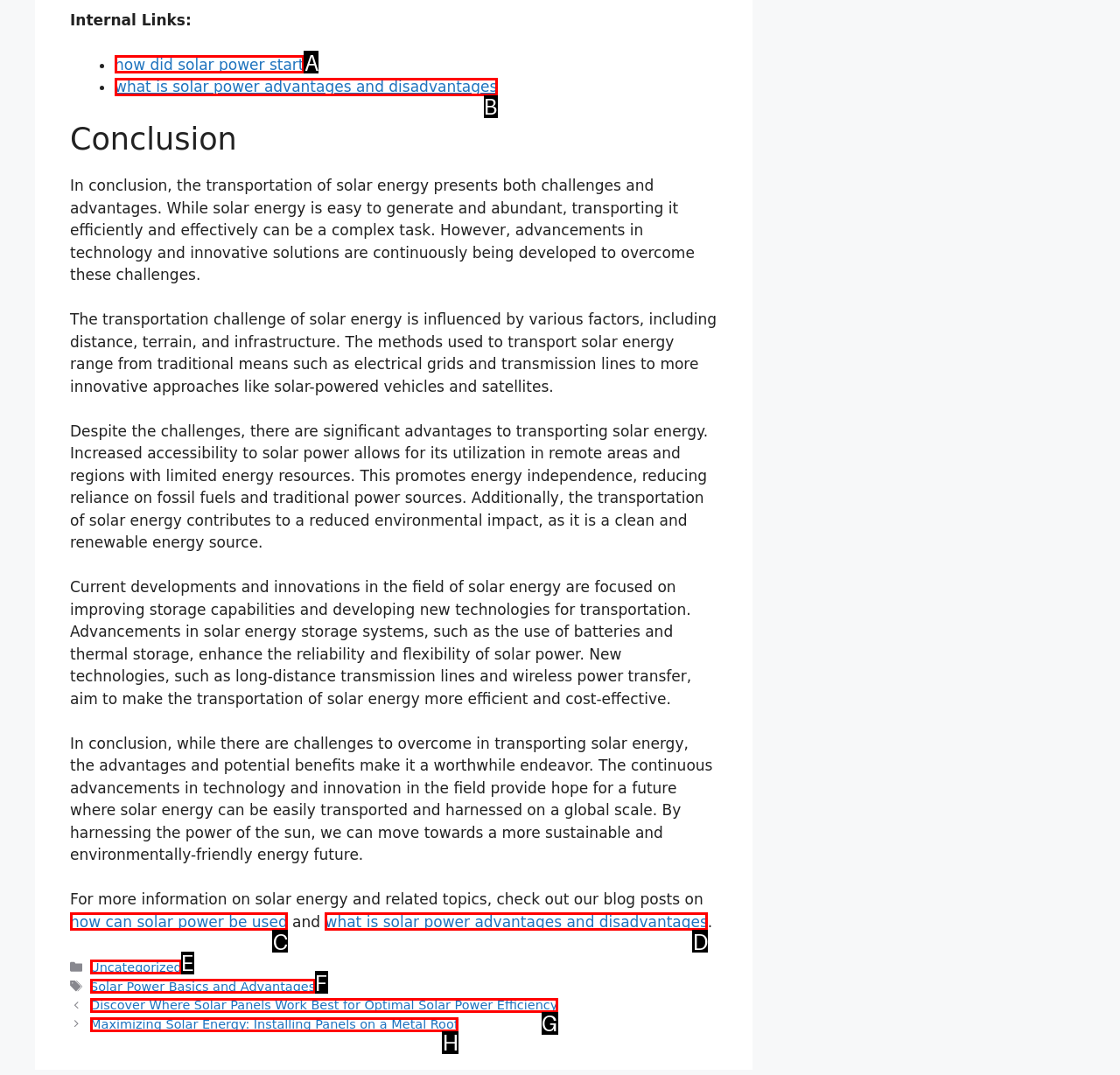Point out which HTML element you should click to fulfill the task: go to 'Uncategorized'.
Provide the option's letter from the given choices.

E